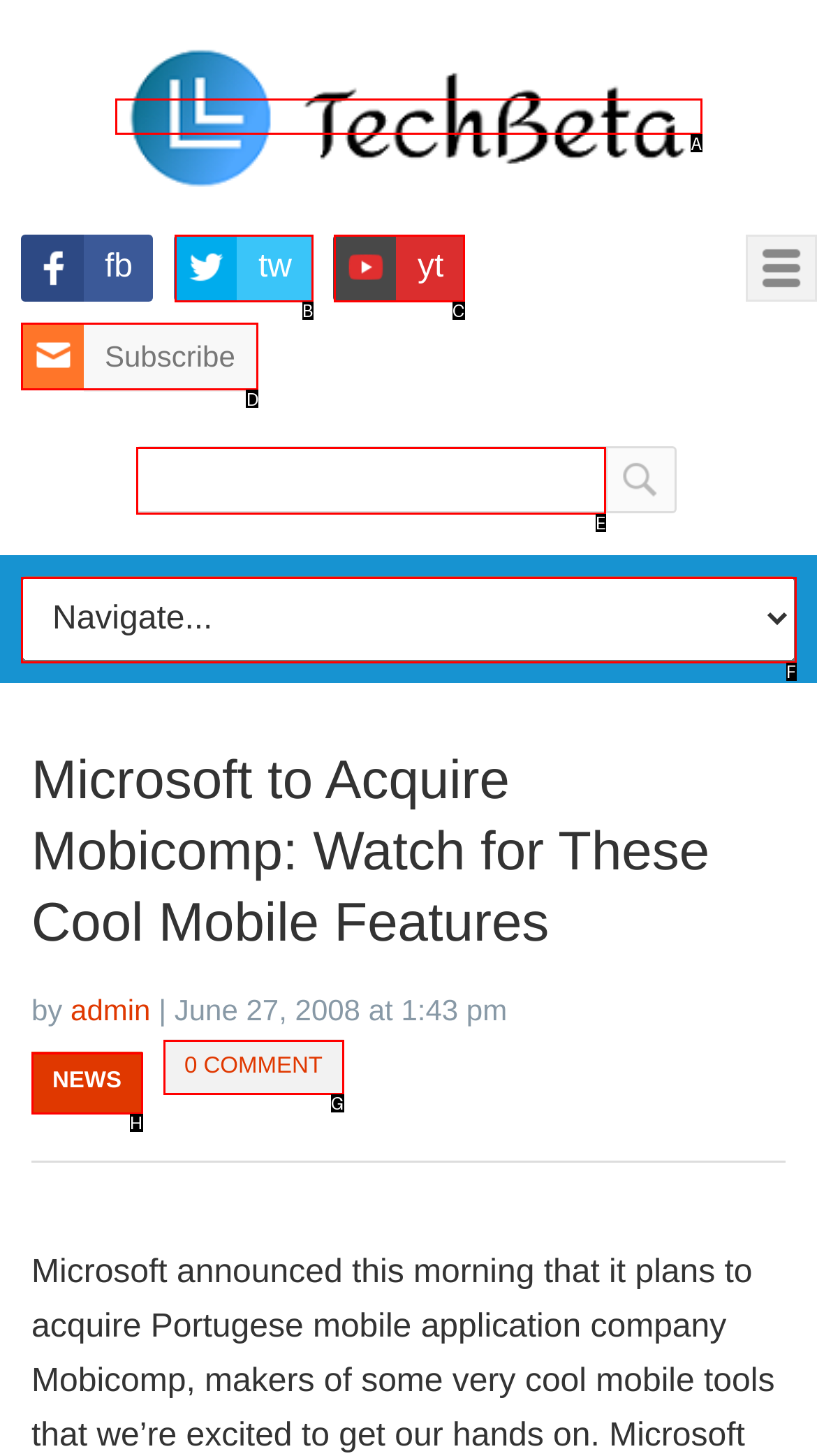From the options shown in the screenshot, tell me which lettered element I need to click to complete the task: Subscribe to the newsletter.

D